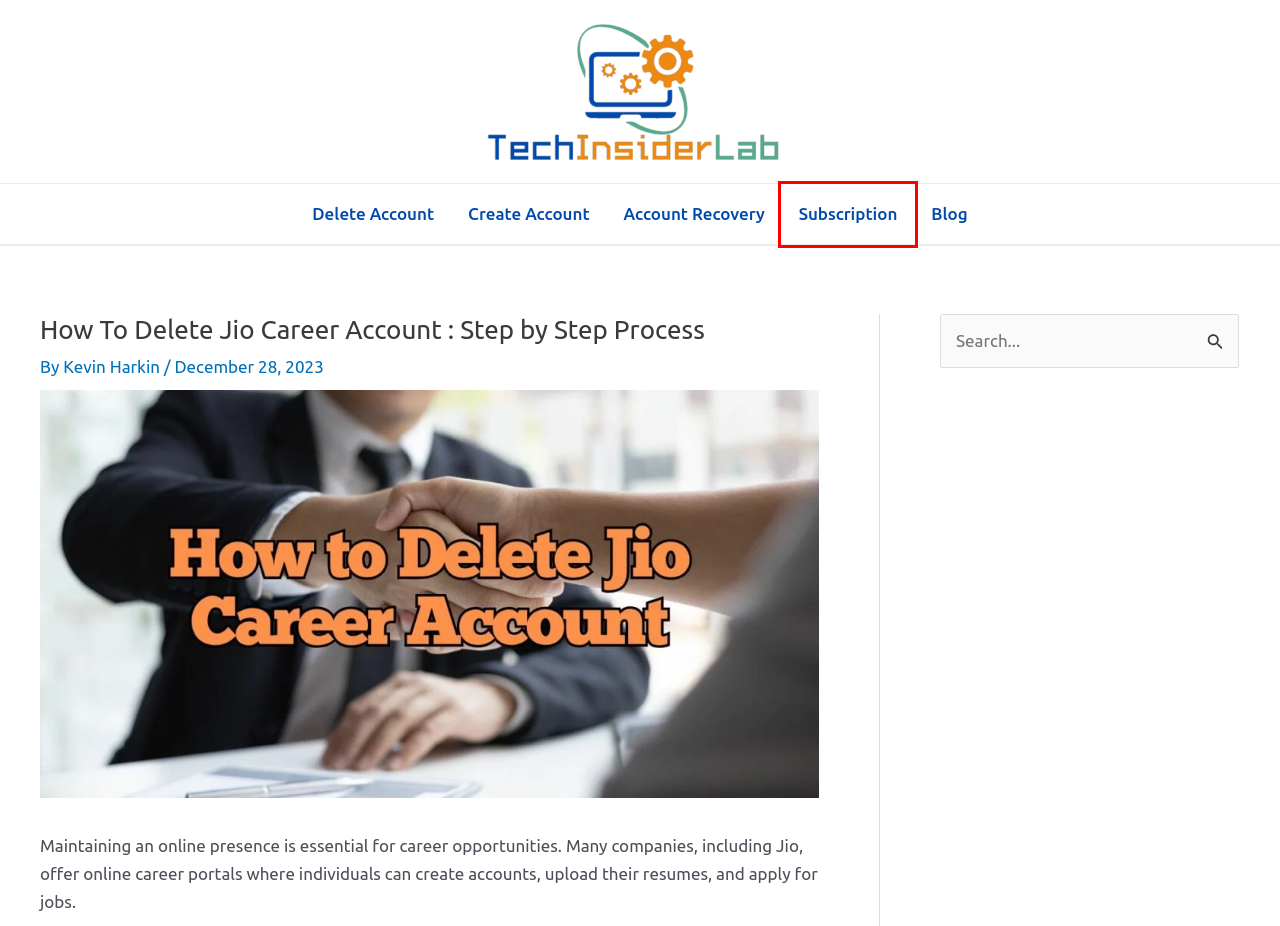Review the webpage screenshot and focus on the UI element within the red bounding box. Select the best-matching webpage description for the new webpage that follows after clicking the highlighted element. Here are the candidates:
A. Tech Insider Lab - The Ultimate Hub for Account Management.
B. Create Account - Tech Insider Lab
C. Delete Account - Tech Insider Lab
D. Terms and Conditions - Tech Insider Lab
E. Blog - Tech Insider Lab
F. Kevin Harkin - Tech Insider Lab
G. Subscription - Tech Insider Lab
H. Account Recovery - Tech Insider Lab

G